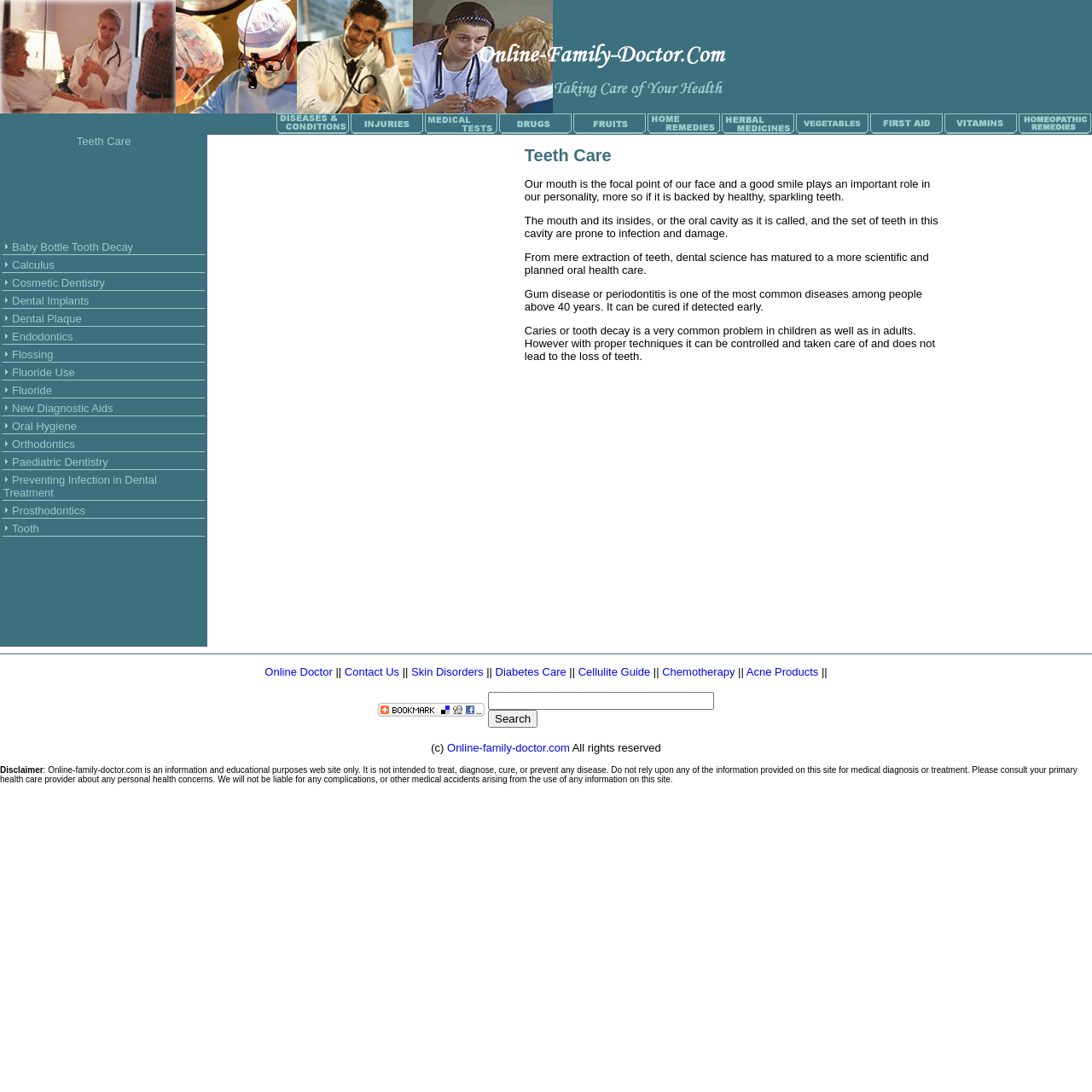How many categories are listed in the top section?
Please provide a comprehensive answer to the question based on the webpage screenshot.

By examining the top section of the webpage, I count 10 categories listed, including Diseases, Injuries, Medical Tests, Drugs, Fruits, Home Remedies, Herbal Medicines, Vegetables, First Aid, and Vitamins.